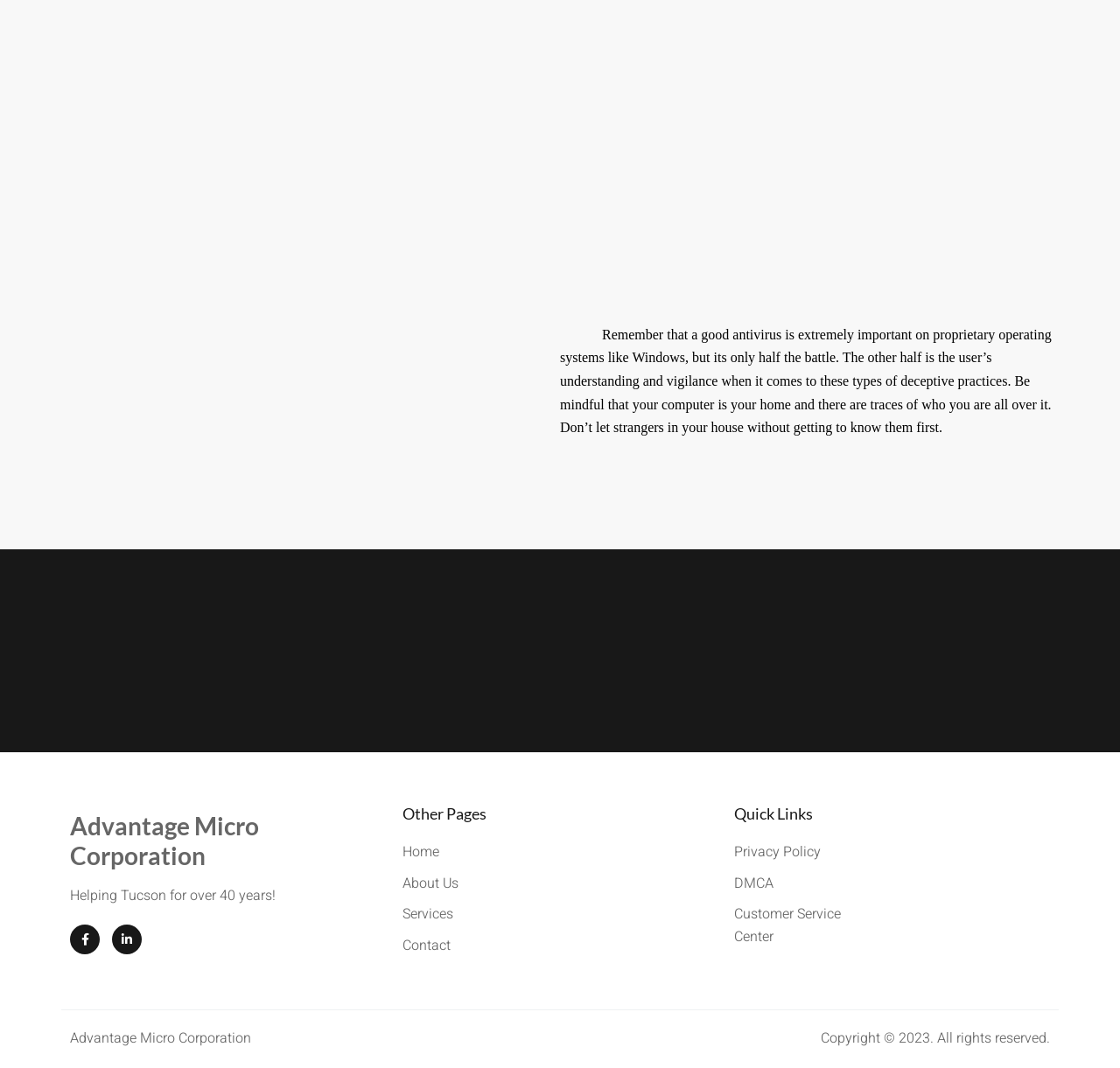Locate the bounding box coordinates for the element described below: "About Us". The coordinates must be four float values between 0 and 1, formatted as [left, top, right, bottom].

[0.359, 0.817, 0.64, 0.838]